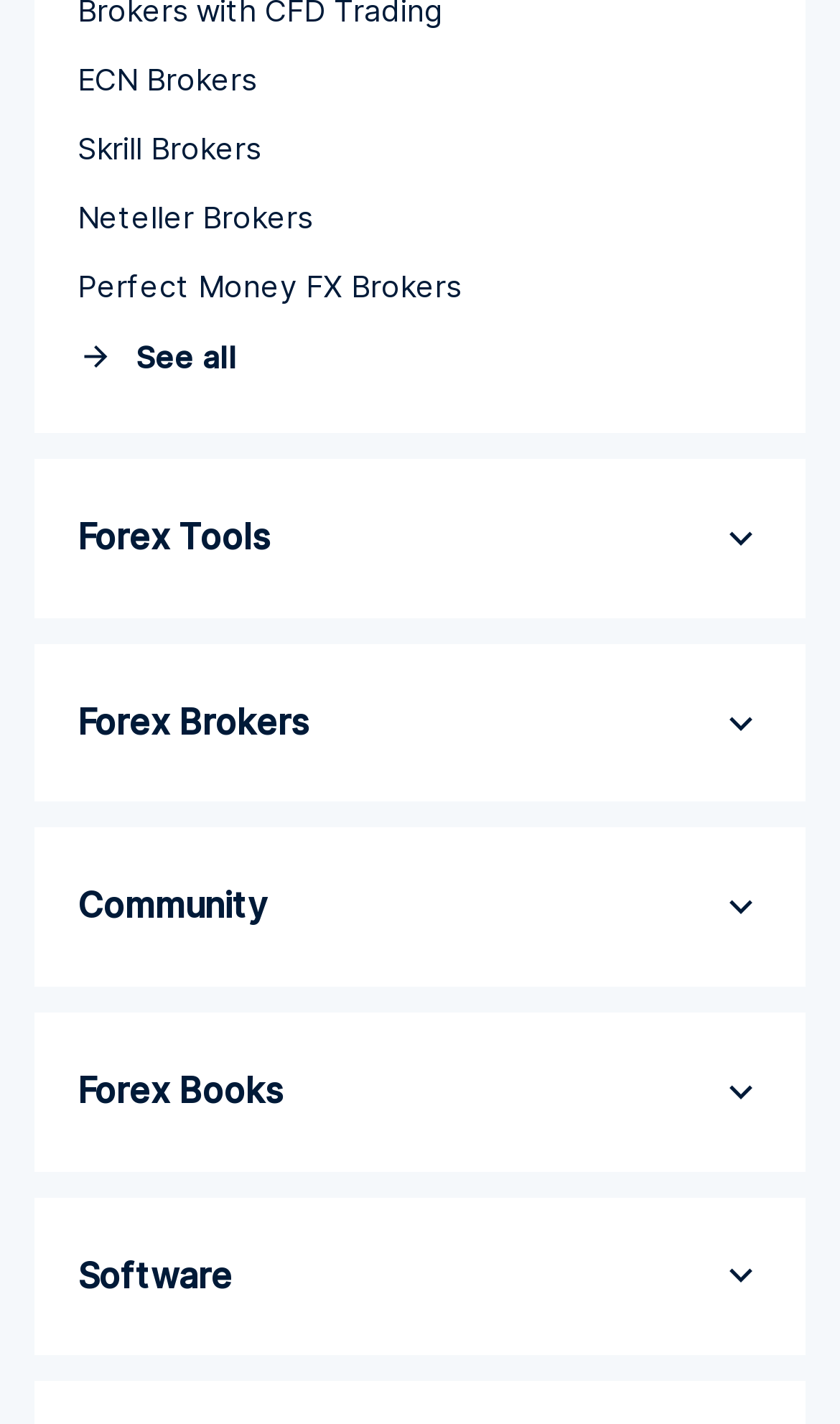Can you find the bounding box coordinates for the element that needs to be clicked to execute this instruction: "Explore Brokers for US Traders"? The coordinates should be given as four float numbers between 0 and 1, i.e., [left, top, right, bottom].

[0.092, 0.478, 0.487, 0.504]